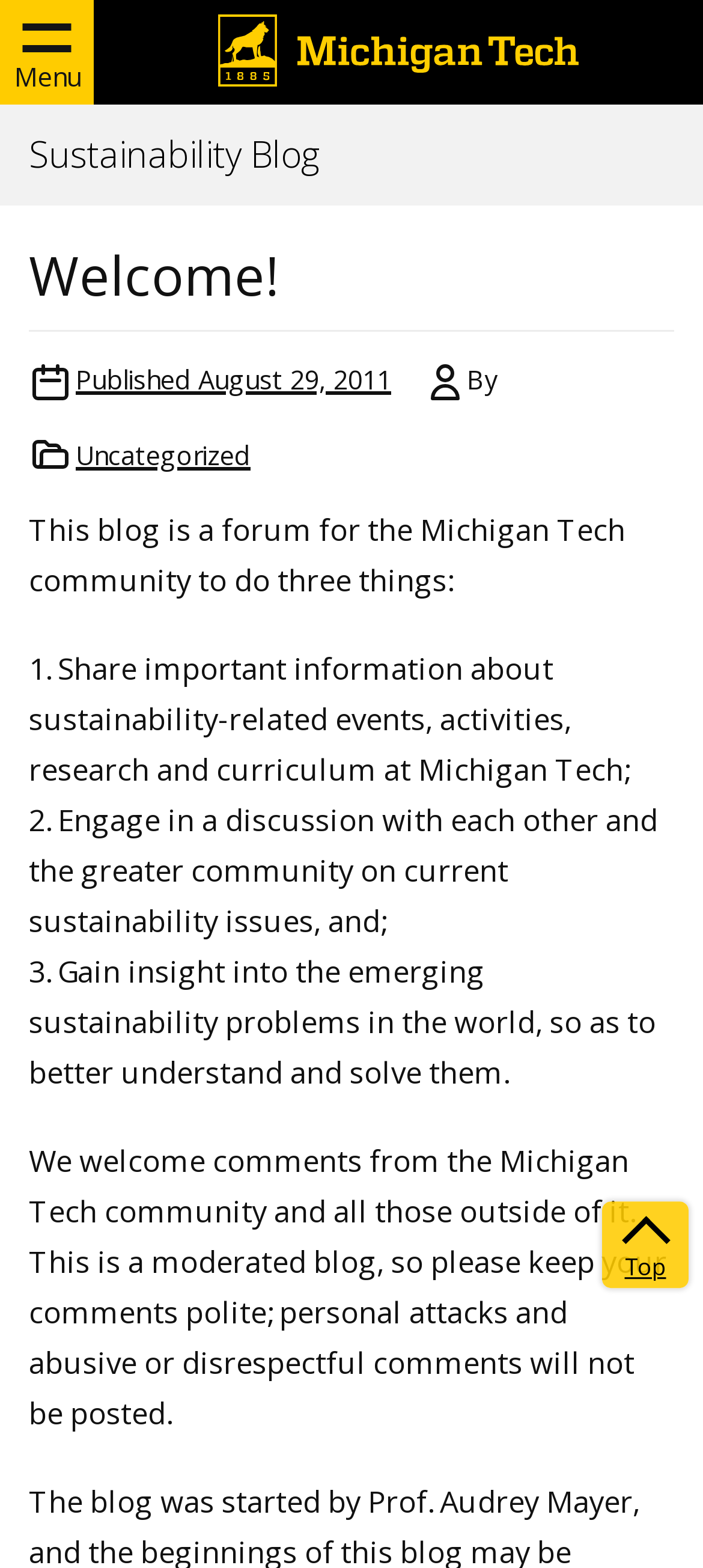Determine the bounding box coordinates of the UI element that matches the following description: "BCTGM". The coordinates should be four float numbers between 0 and 1 in the format [left, top, right, bottom].

None